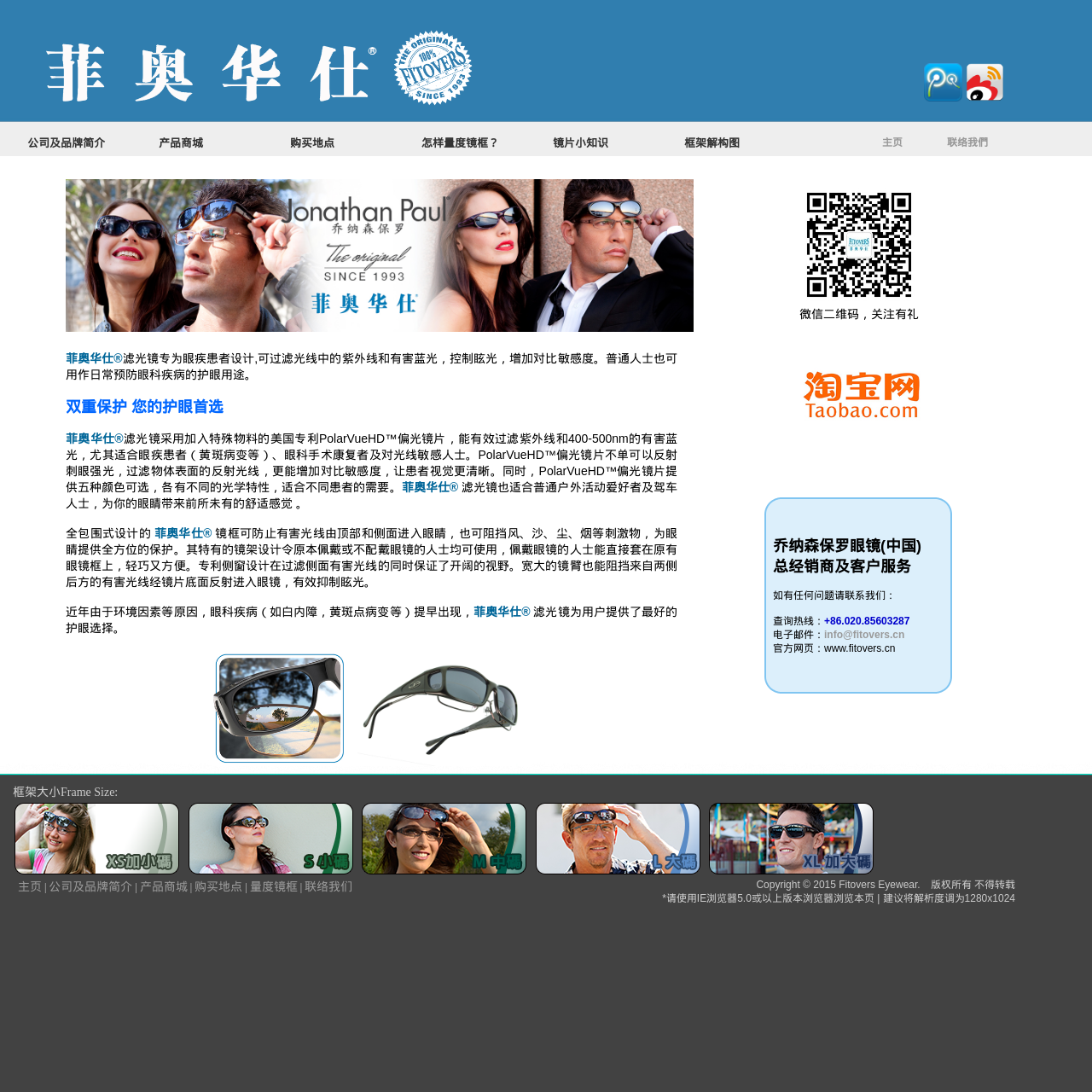Please identify the bounding box coordinates for the region that you need to click to follow this instruction: "View the product mall".

[0.138, 0.118, 0.258, 0.142]